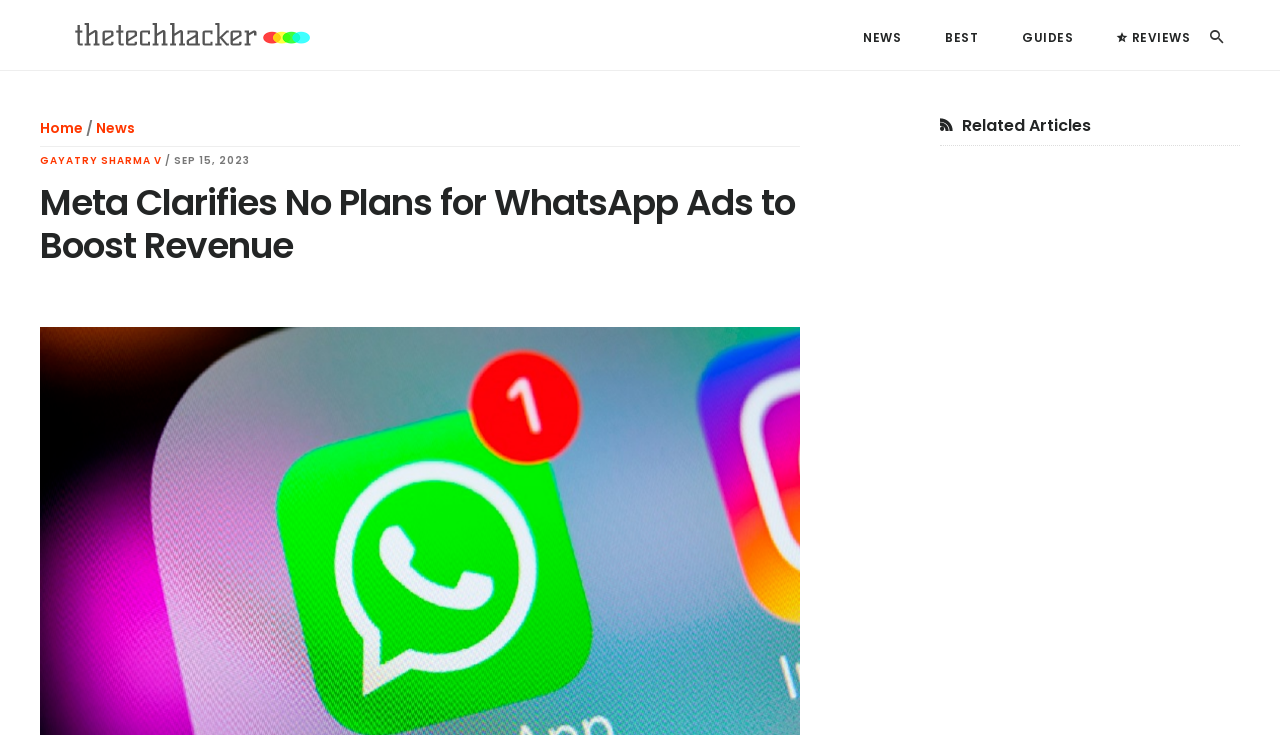Please find the bounding box coordinates of the element that you should click to achieve the following instruction: "Search for something". The coordinates should be presented as four float numbers between 0 and 1: [left, top, right, bottom].

[0.945, 0.027, 0.969, 0.071]